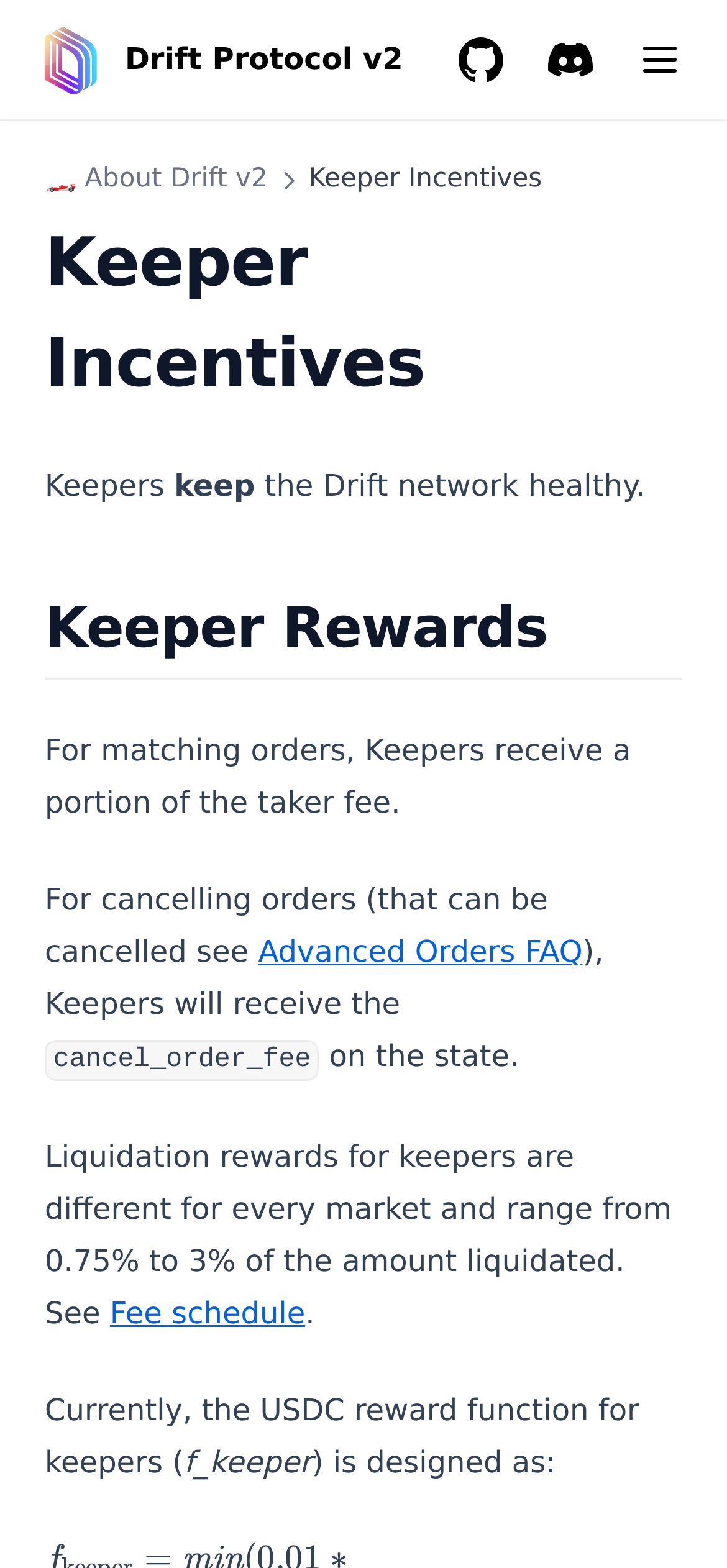Please identify the bounding box coordinates of the region to click in order to complete the task: "Click on the 'Profit & Loss (P&L)' button". The coordinates must be four float numbers between 0 and 1, specified as [left, top, right, bottom].

[0.041, 0.071, 0.928, 0.111]